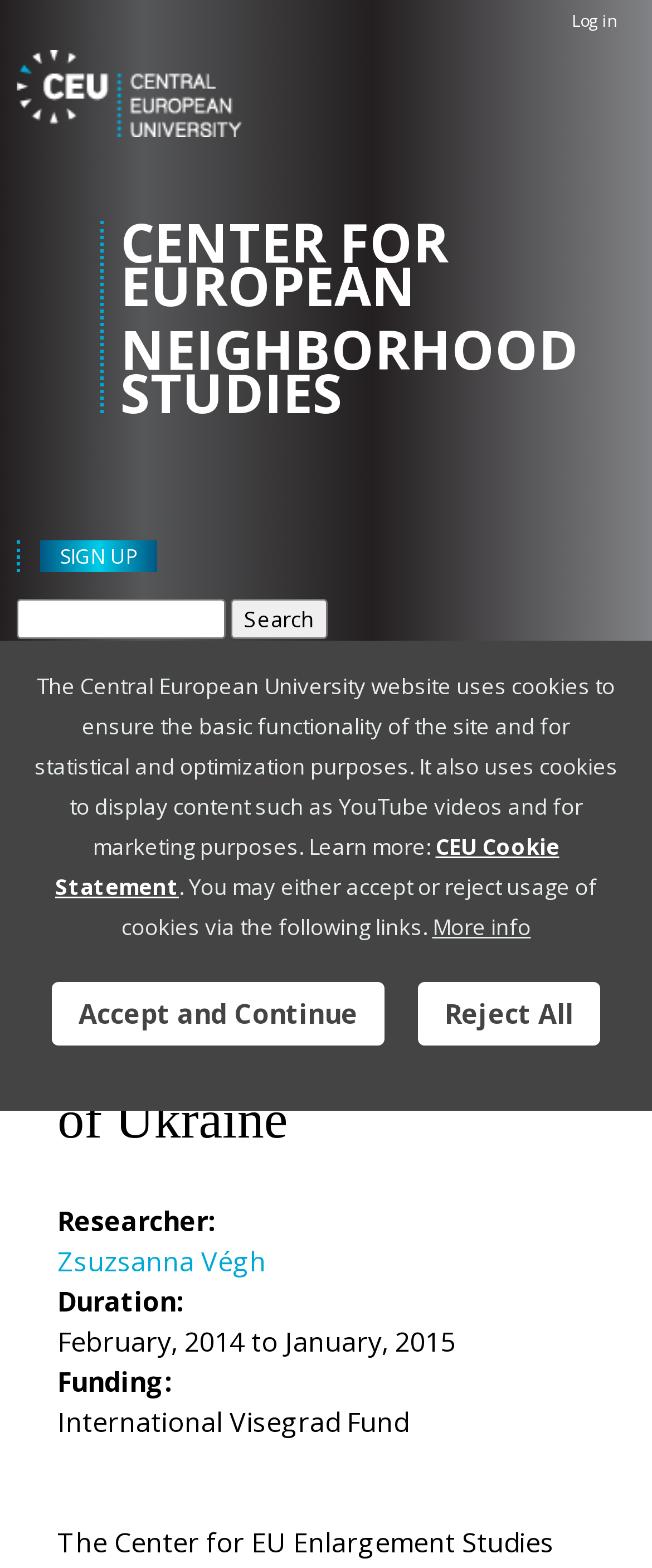Please reply with a single word or brief phrase to the question: 
What is the name of the research project?

Western Education - A Tool for Europeanization of Ukraine